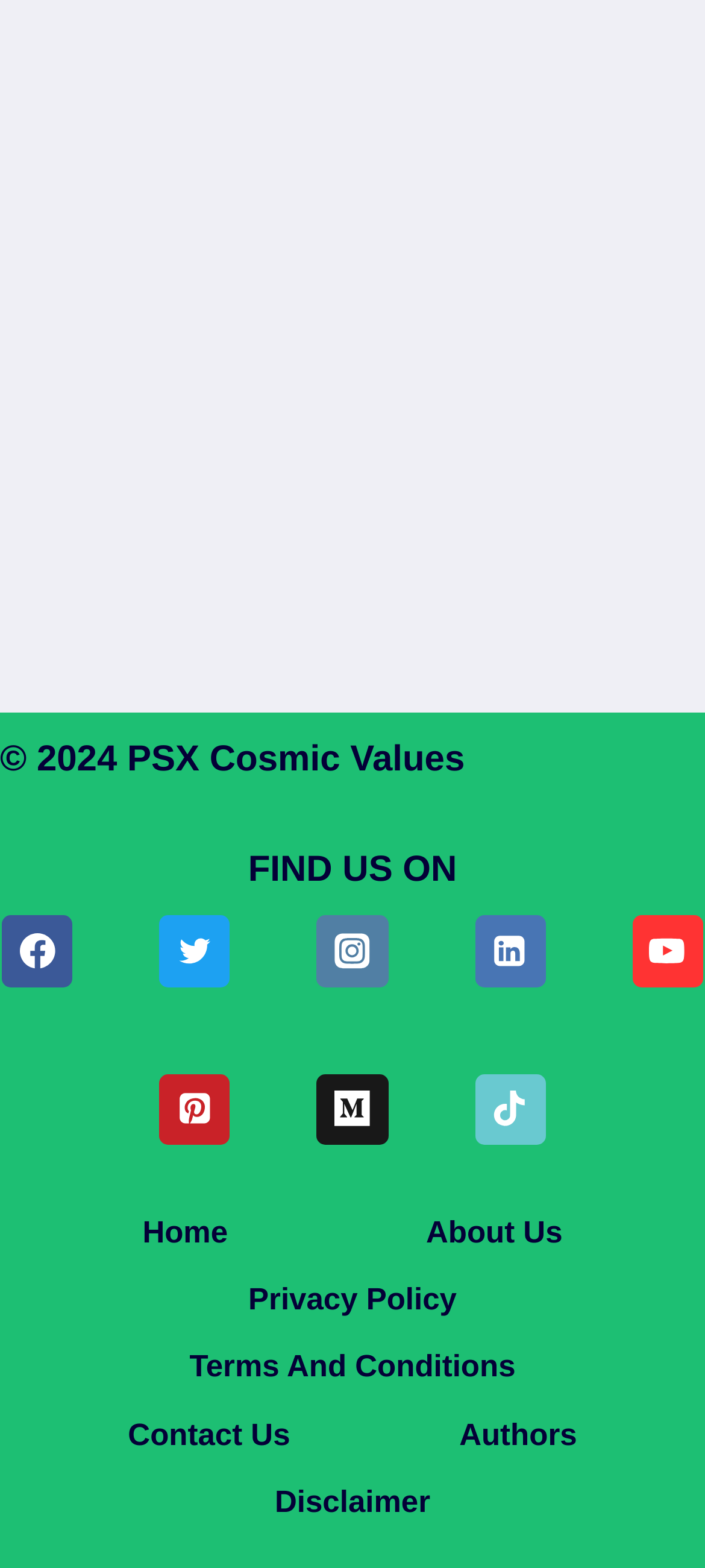Please examine the image and answer the question with a detailed explanation:
What is the second social media link?

The second social media link is 'Twitter', which is located below the 'FIND US ON' heading. It is accompanied by the Twitter icon and is situated between the Facebook and Instagram links.